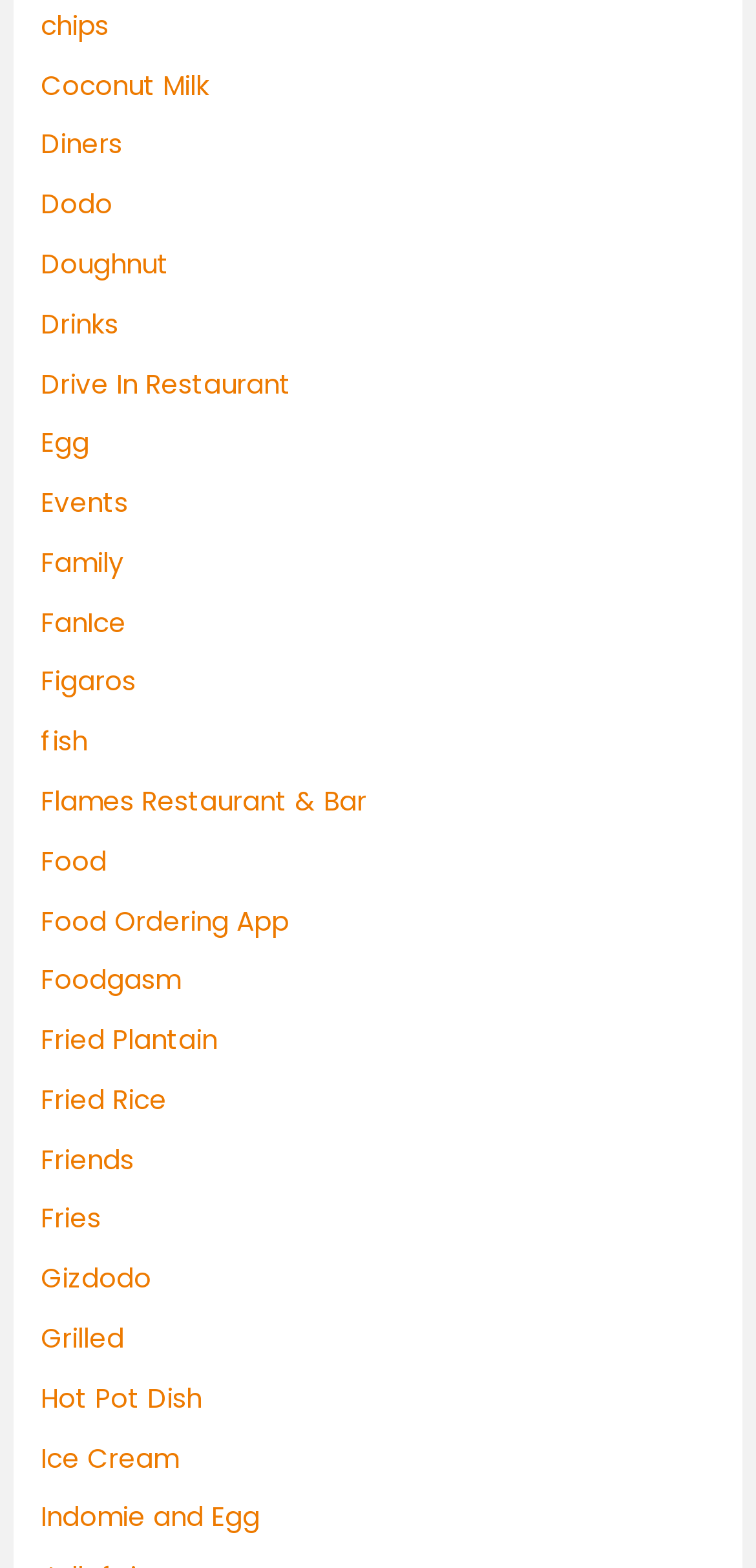Show the bounding box coordinates for the element that needs to be clicked to execute the following instruction: "go to Food Ordering App". Provide the coordinates in the form of four float numbers between 0 and 1, i.e., [left, top, right, bottom].

[0.054, 0.576, 0.382, 0.599]